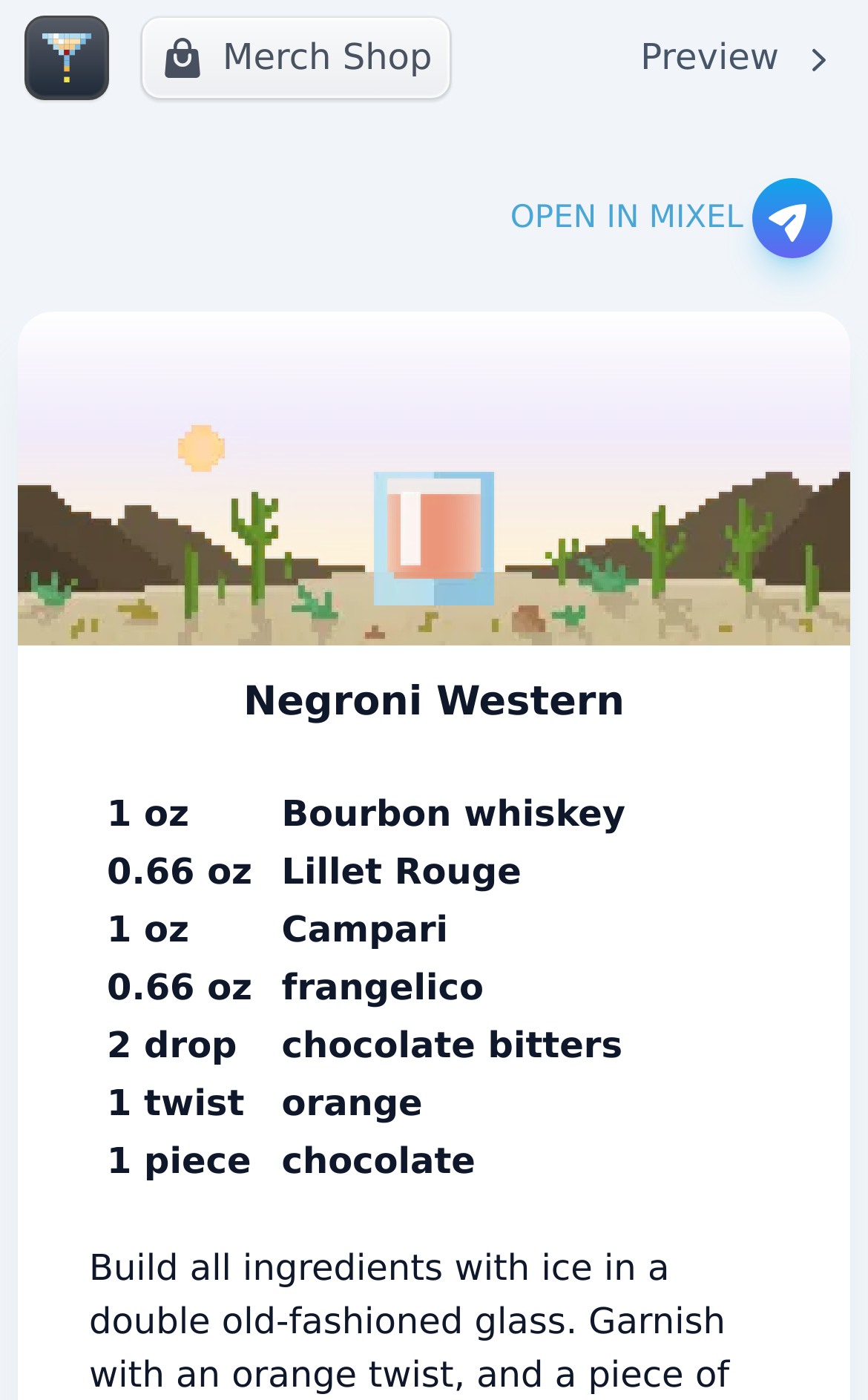Locate the bounding box coordinates of the clickable element to fulfill the following instruction: "Click on the 'OPEN IN MIXEL' button". Provide the coordinates as four float numbers between 0 and 1 in the format [left, top, right, bottom].

[0.588, 0.127, 0.959, 0.184]